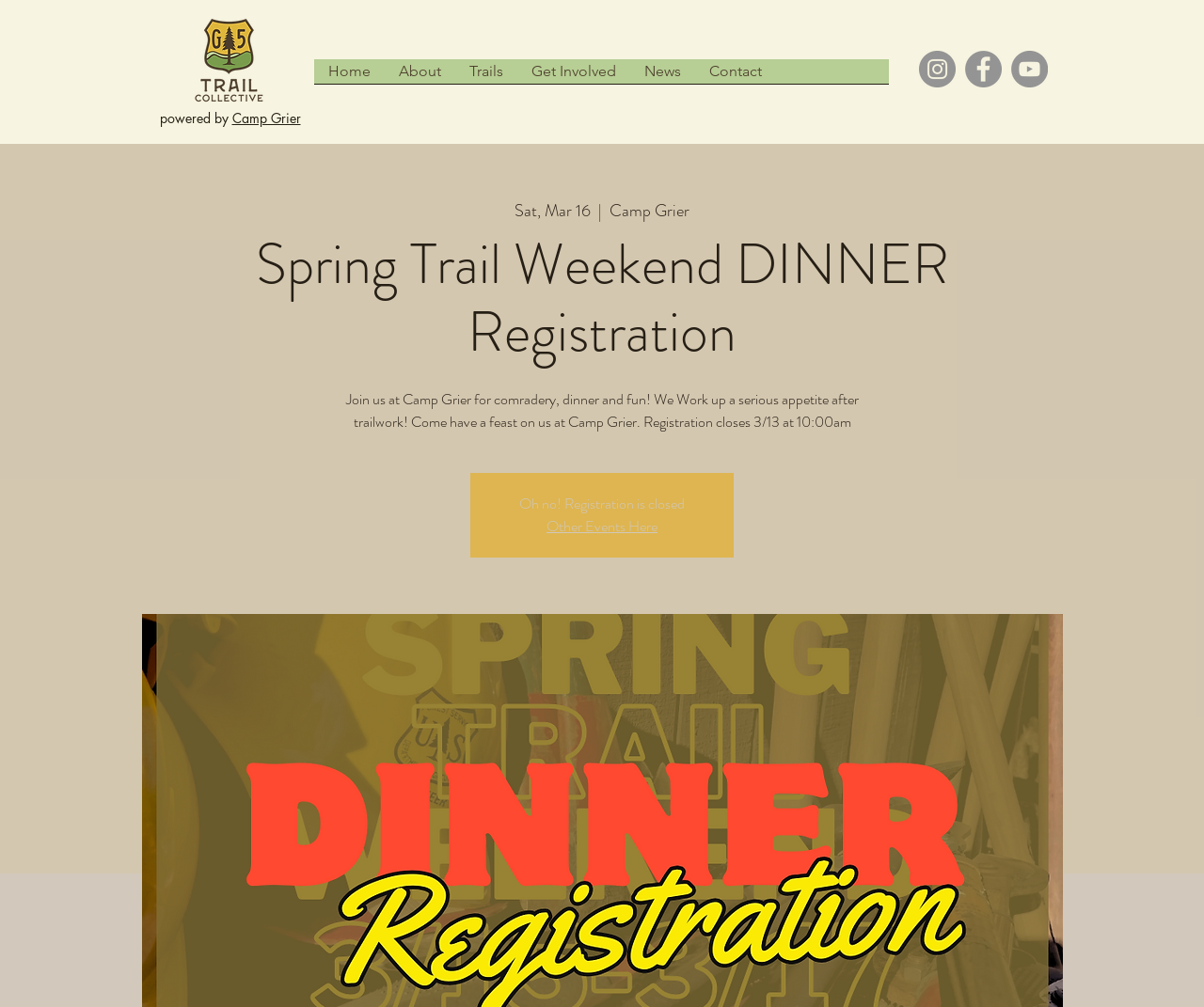Please identify the coordinates of the bounding box that should be clicked to fulfill this instruction: "Follow the Instagram link".

[0.763, 0.05, 0.794, 0.087]